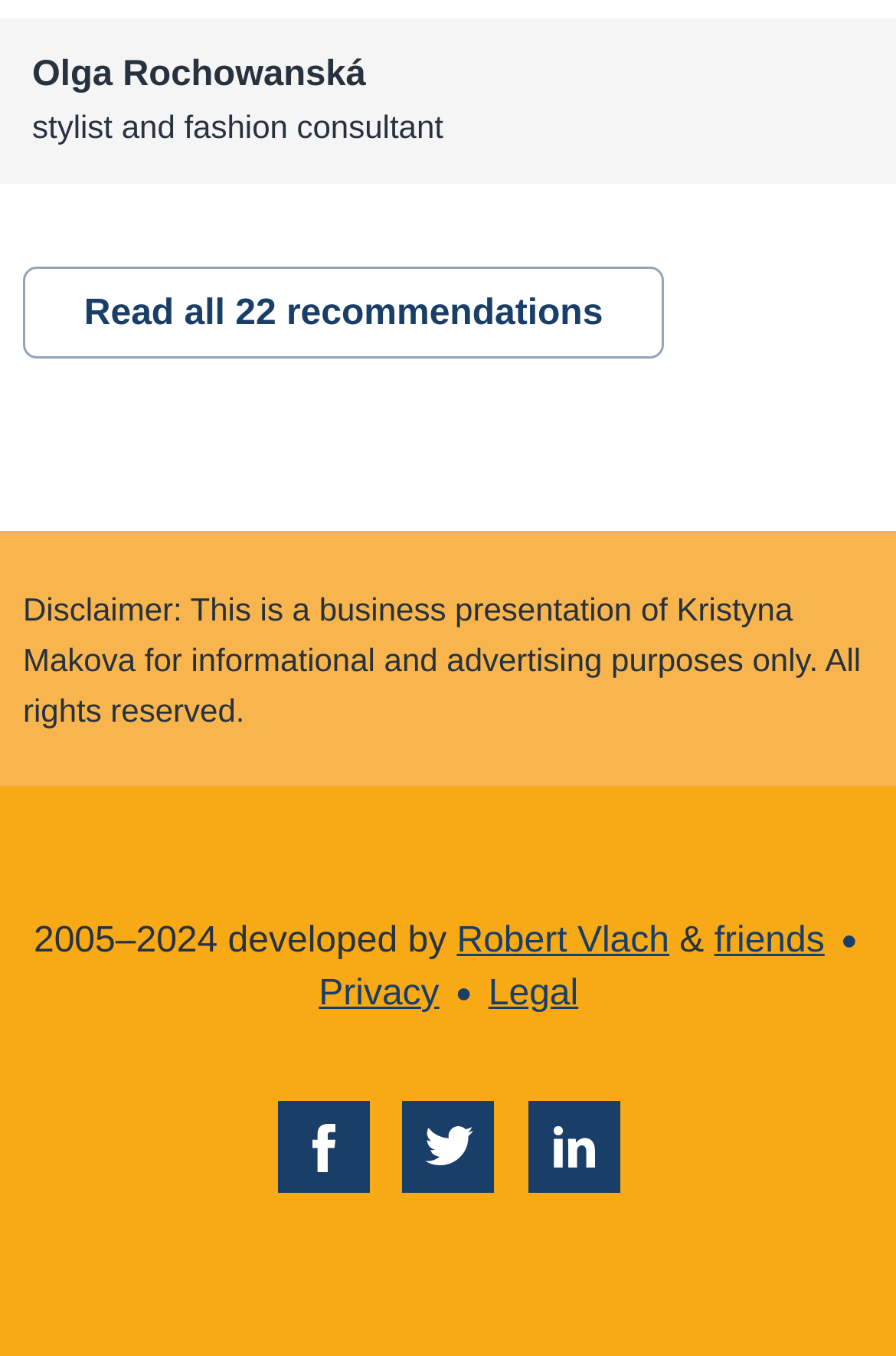Find the bounding box coordinates of the element you need to click on to perform this action: 'Read all recommendations'. The coordinates should be represented by four float values between 0 and 1, in the format [left, top, right, bottom].

[0.026, 0.197, 0.741, 0.264]